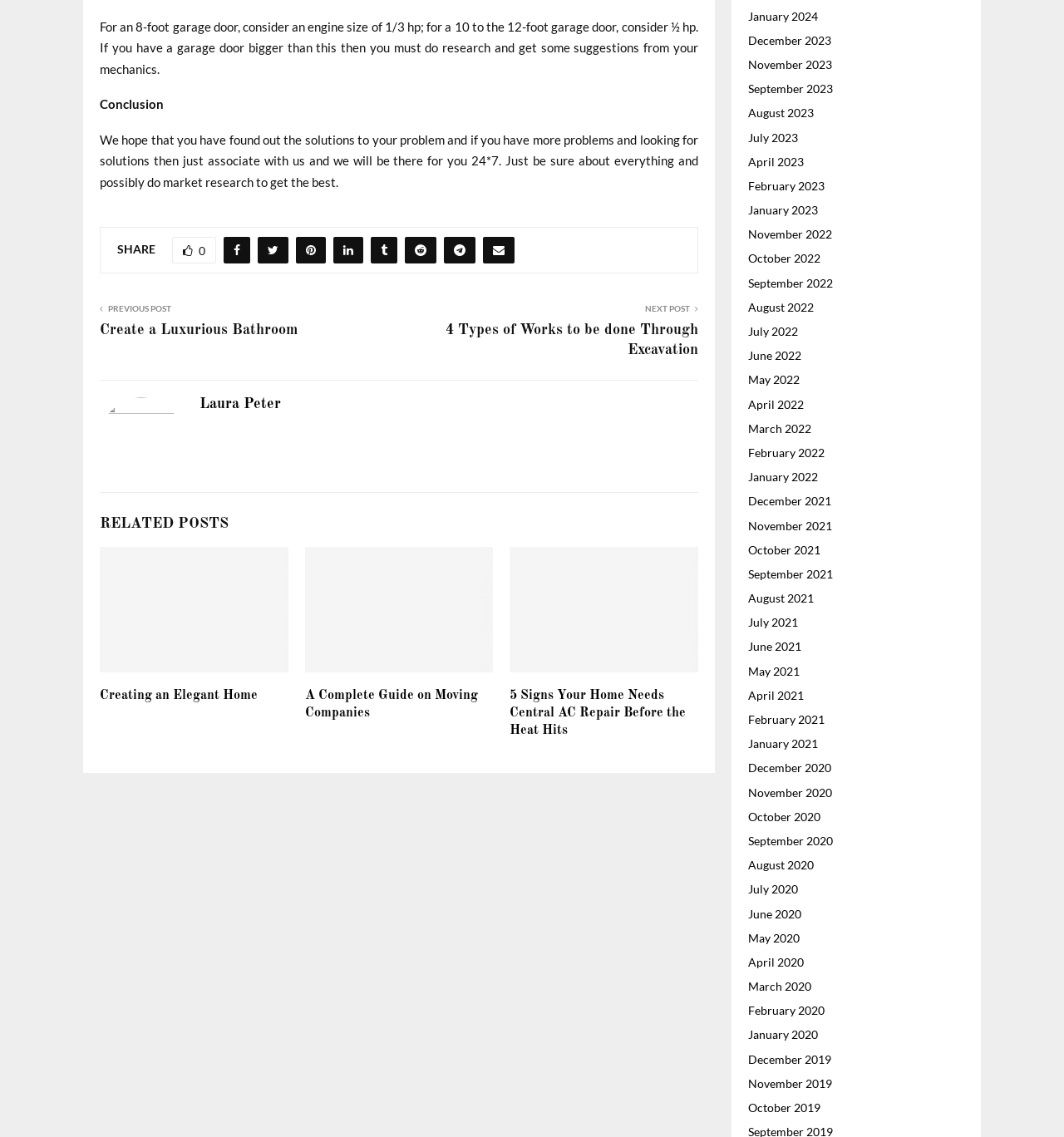Refer to the image and provide an in-depth answer to the question:
How many social media sharing links are there?

I counted the number of link elements with icons in the footer section of the webpage. There are 7 links with icons, which are likely social media sharing links.